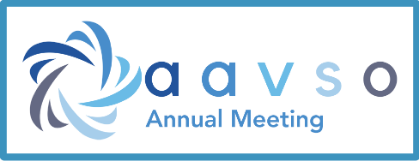Give a comprehensive caption that covers the entire image content.

The image showcases the logo for the AAVSO (American Association of Variable Star Observers) Annual Meeting. The design prominently features the letters "aavso" in a modern, stylized font, with varying shades of blue that symbolize the organization’s focus on astronomy and celestial phenomena. Surrounding the letters is a dynamic swirl design, reflecting movement and collaboration within the field of variable star research. Below the logo, the text "Annual Meeting" is displayed, indicating the significance of the event for members and participants. This logo represents the vibrancy and dedication of the AAVSO community as they come together for their annual gathering.